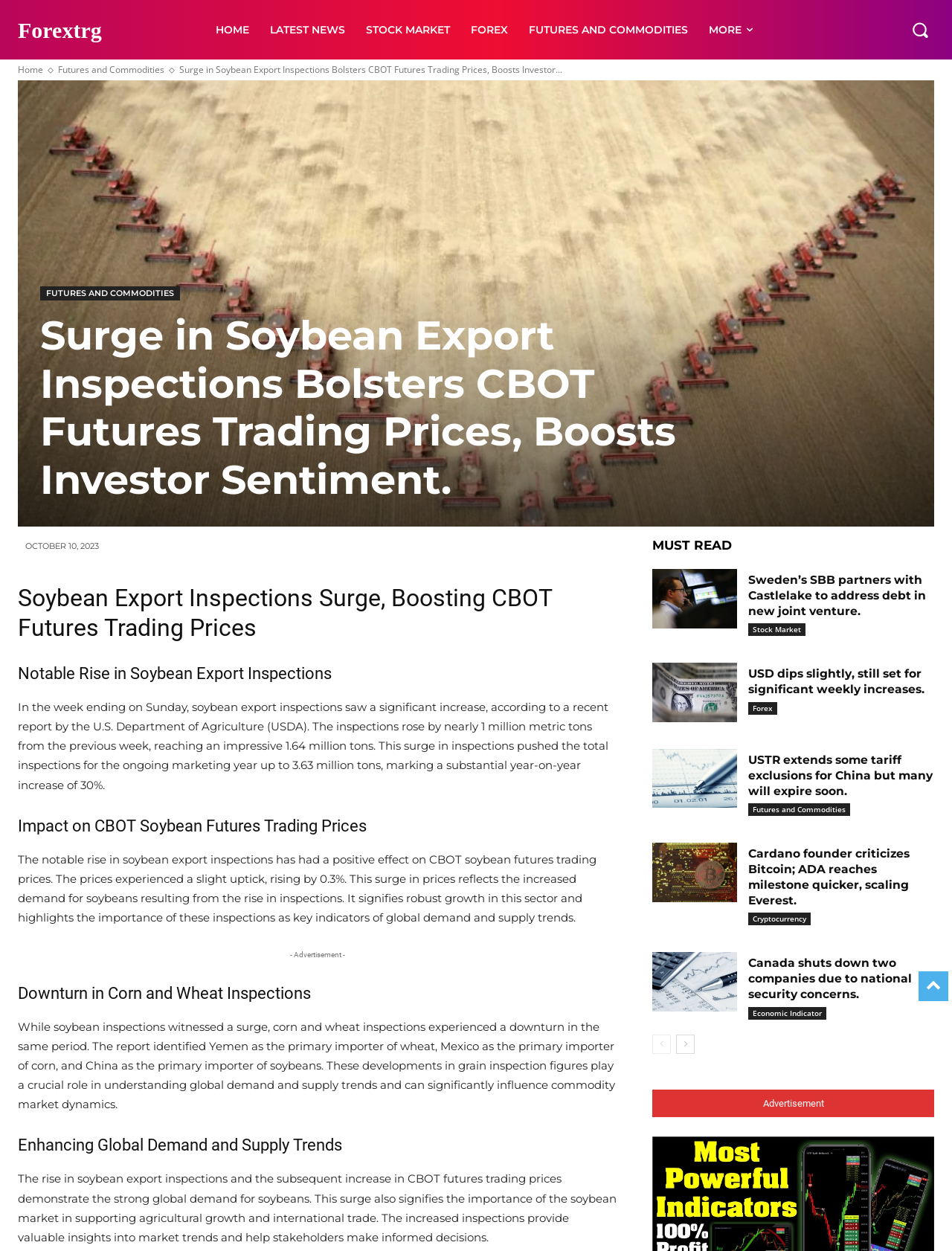What is the current marketing year's total soybean export inspections?
Provide a one-word or short-phrase answer based on the image.

3.63 million tons